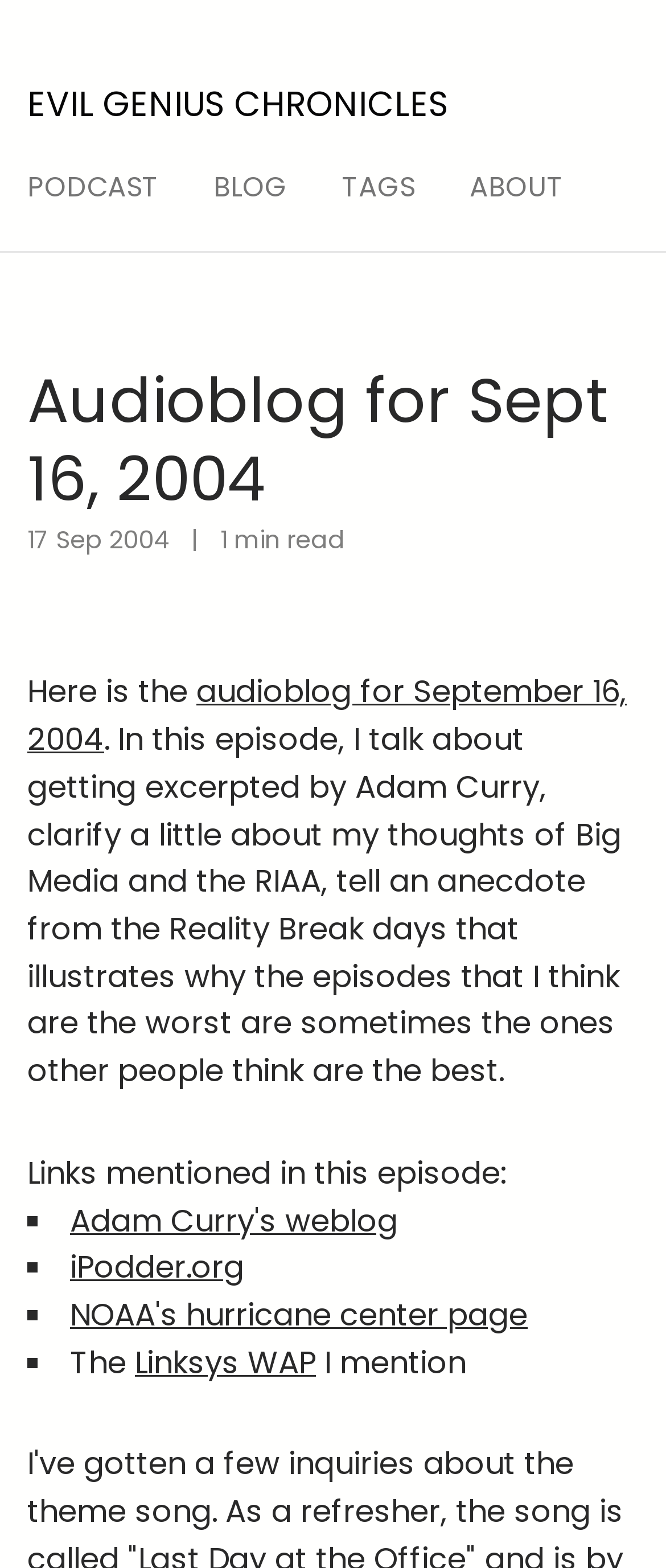What is the date of the audioblog?
Please craft a detailed and exhaustive response to the question.

The date of the audioblog can be found in the StaticText element with the text '17 Sep 2004' which is a child of the time element.